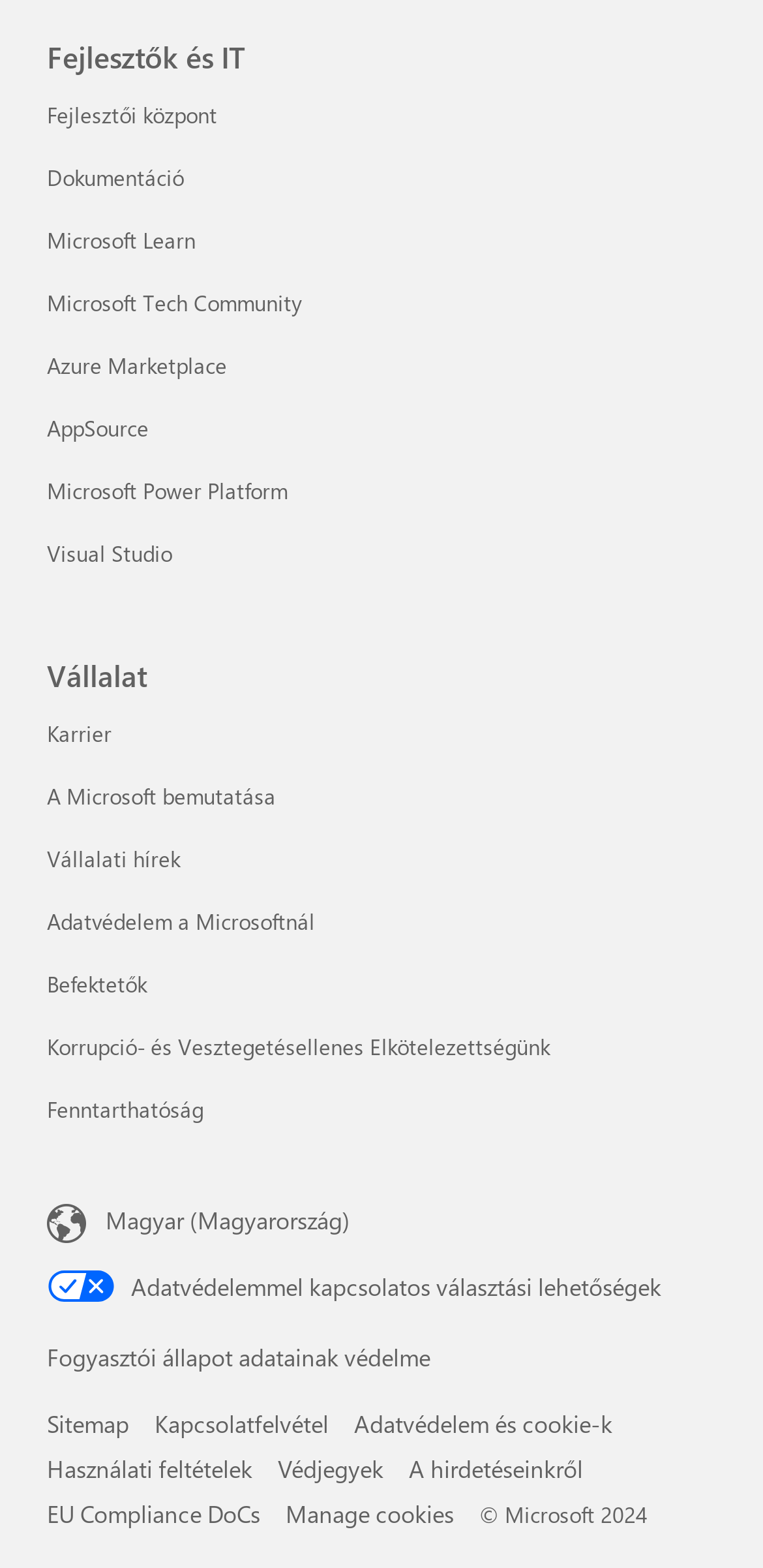Please identify the coordinates of the bounding box that should be clicked to fulfill this instruction: "View career opportunities".

[0.062, 0.458, 0.146, 0.477]